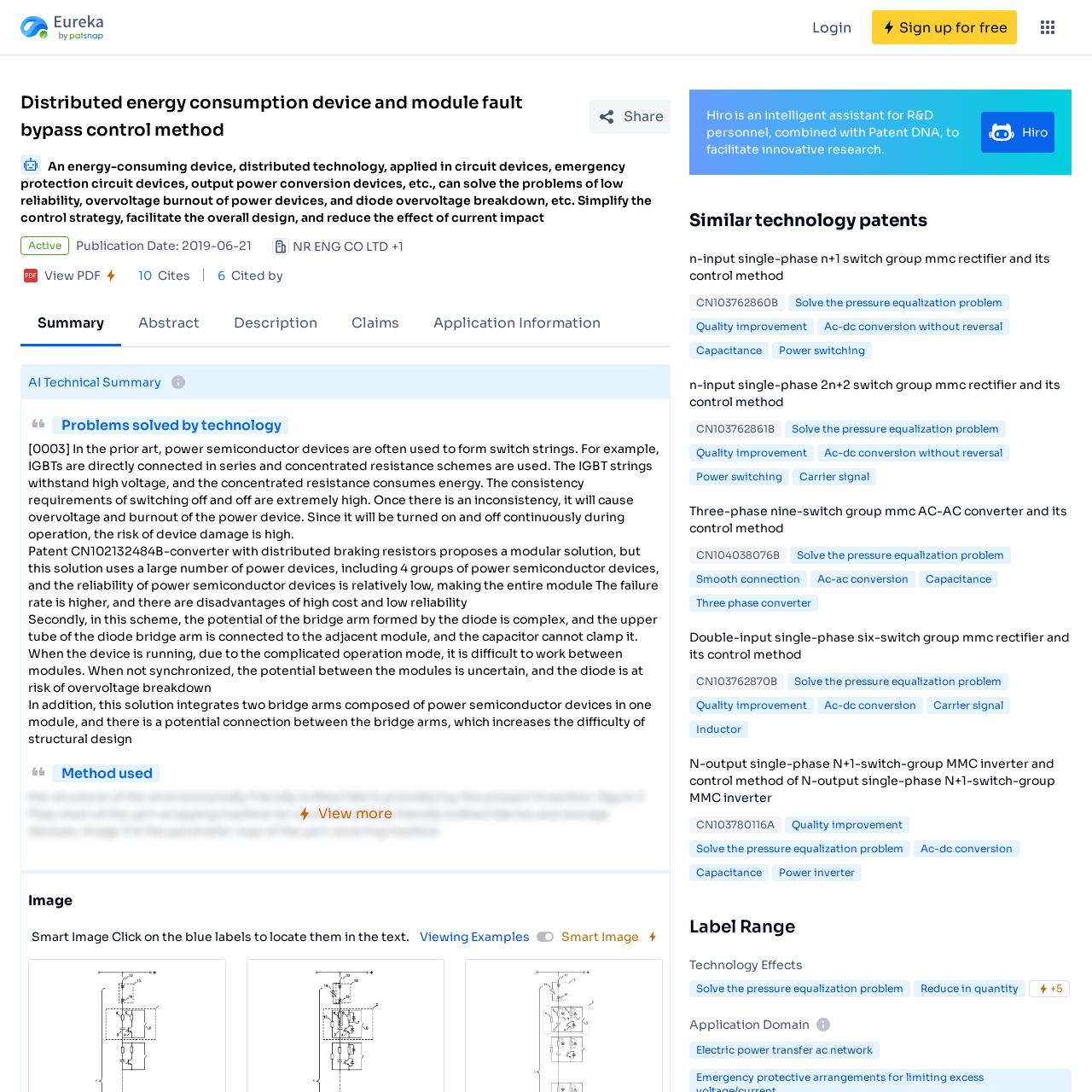Offer a meticulous description of the webpage's structure and content.

This webpage is about a patent for a distributed energy consumption device and module fault bypass control method. At the top of the page, there is a header section with a logo, a login link, and a sign-up button. Below the header, there is a title heading that displays the name of the patent.

On the left side of the page, there is a section with various links and buttons, including a "Share Patent Detail" button, a "View PDF" link, and several other links with numbers and labels. There is also an image and some text that appears to be related to the publication date and the patent holder.

The main content of the page is divided into several sections, including "AI Technical Summary", "Problems solved by technology", "Method used", and "Image". Each section contains headings, paragraphs of text, and images. The text describes the problems with existing power semiconductor devices and how the patented technology solves these problems. There are also several images and diagrams that illustrate the technology.

At the bottom of the page, there is a section with links to similar technology patents, each with a title, a link, and some descriptive text. There are also several checkboxes and links to related topics, such as "Solve the pressure equalization problem" and "Power switching".

Overall, the webpage appears to be a detailed description of a patent for a distributed energy consumption device and module fault bypass control method, with various sections and links to related information.